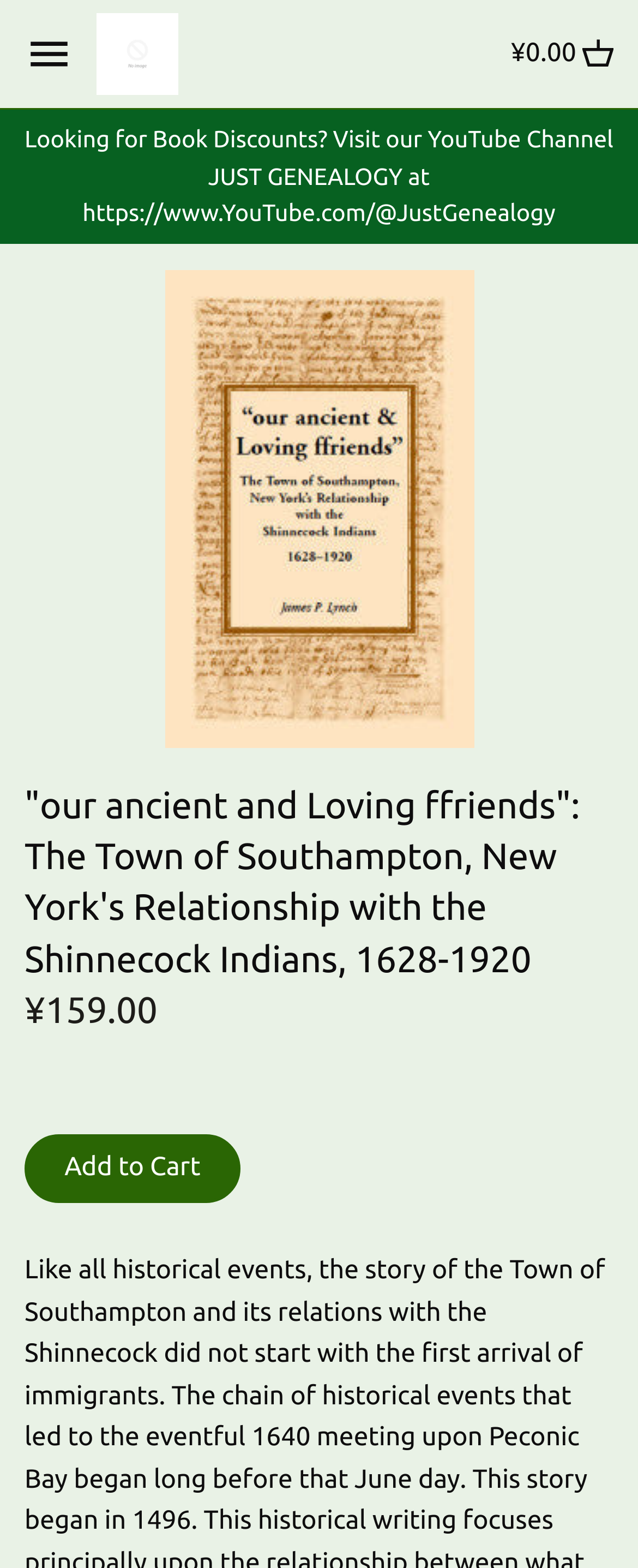What is the YouTube channel mentioned on the webpage?
Answer the question with a single word or phrase derived from the image.

JUST GENEALOGY